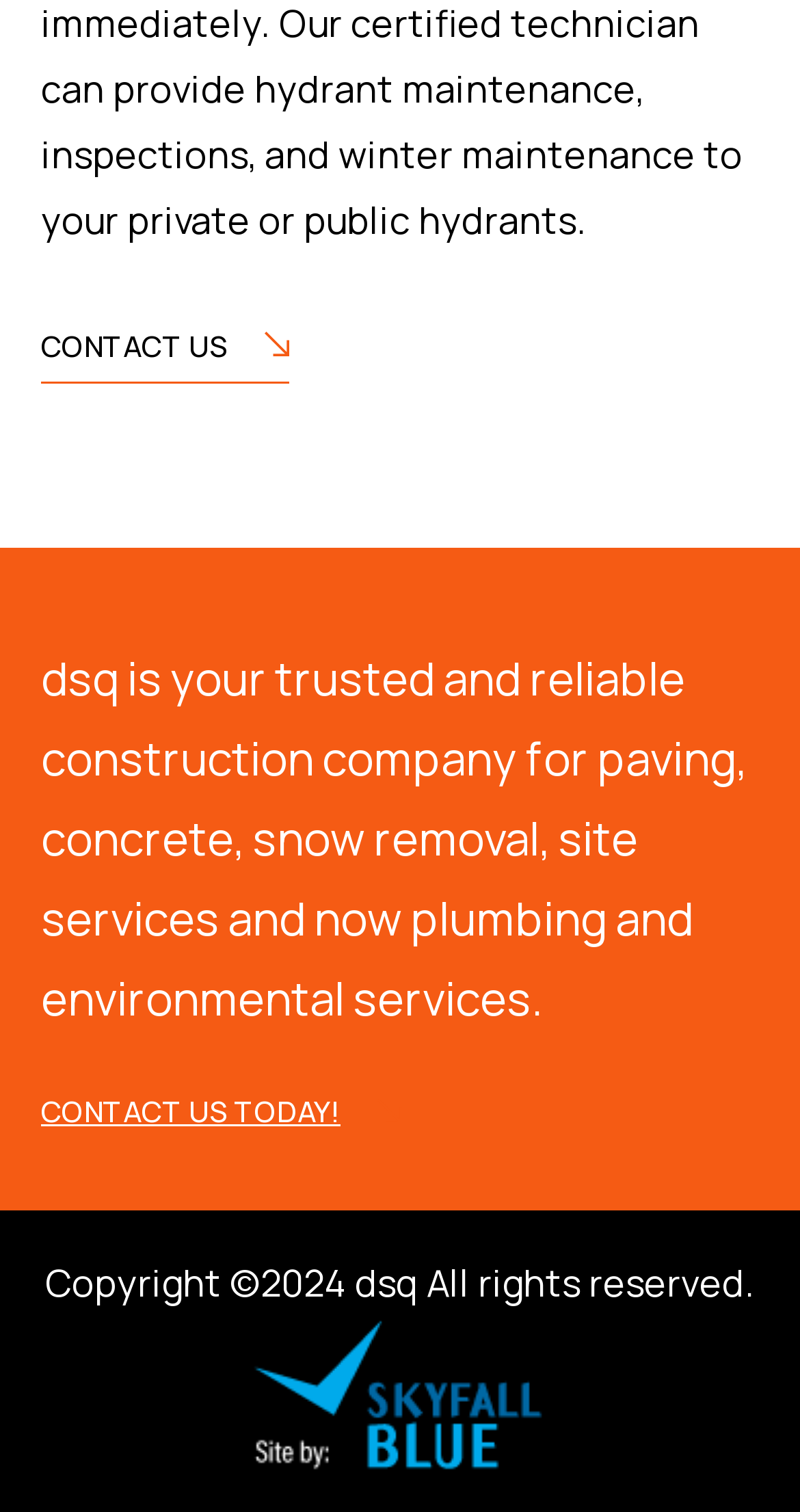What services does the company offer?
Please provide a comprehensive answer to the question based on the webpage screenshot.

The services offered by the company can be found in the StaticText element with the text 'dsq is your trusted and reliable construction company for paving, concrete, snow removal, site services and now plumbing and environmental services.' The services mentioned are paving, concrete, snow removal, site services, plumbing, and environmental services.